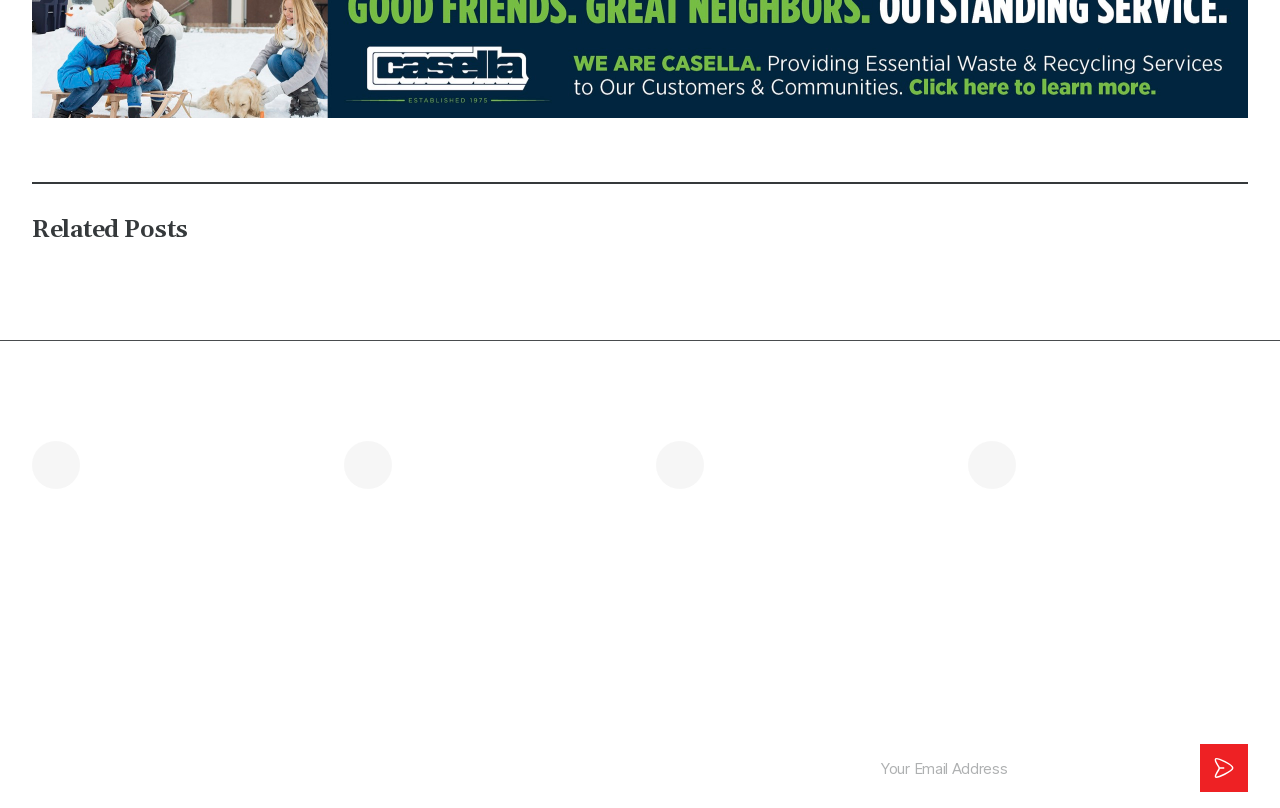Please identify the bounding box coordinates of the element's region that I should click in order to complete the following instruction: "View the community calendar". The bounding box coordinates consist of four float numbers between 0 and 1, i.e., [left, top, right, bottom].

[0.188, 0.808, 0.3, 0.836]